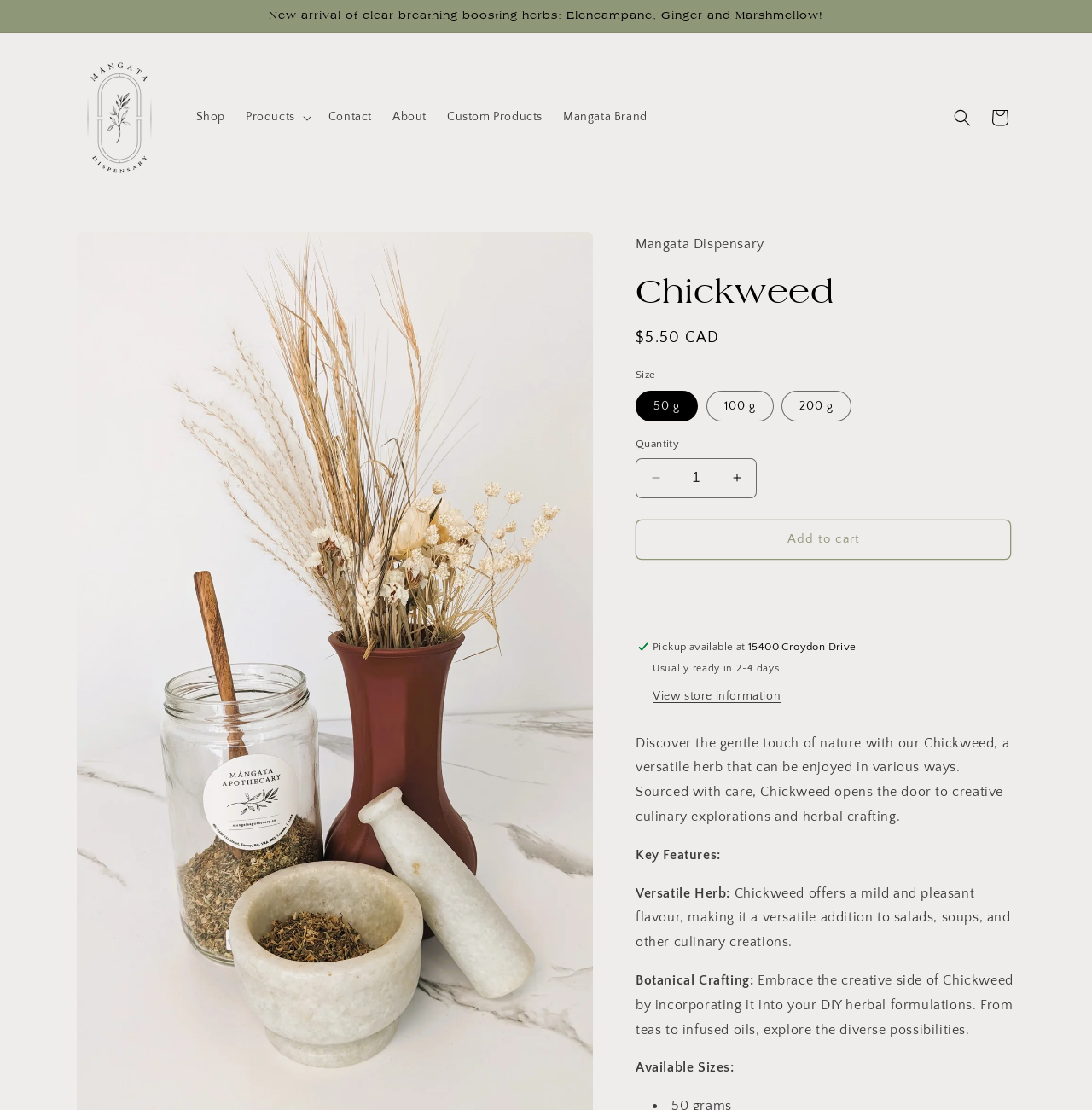Identify the bounding box coordinates of the part that should be clicked to carry out this instruction: "Click the 'Shop' link".

[0.17, 0.089, 0.216, 0.122]